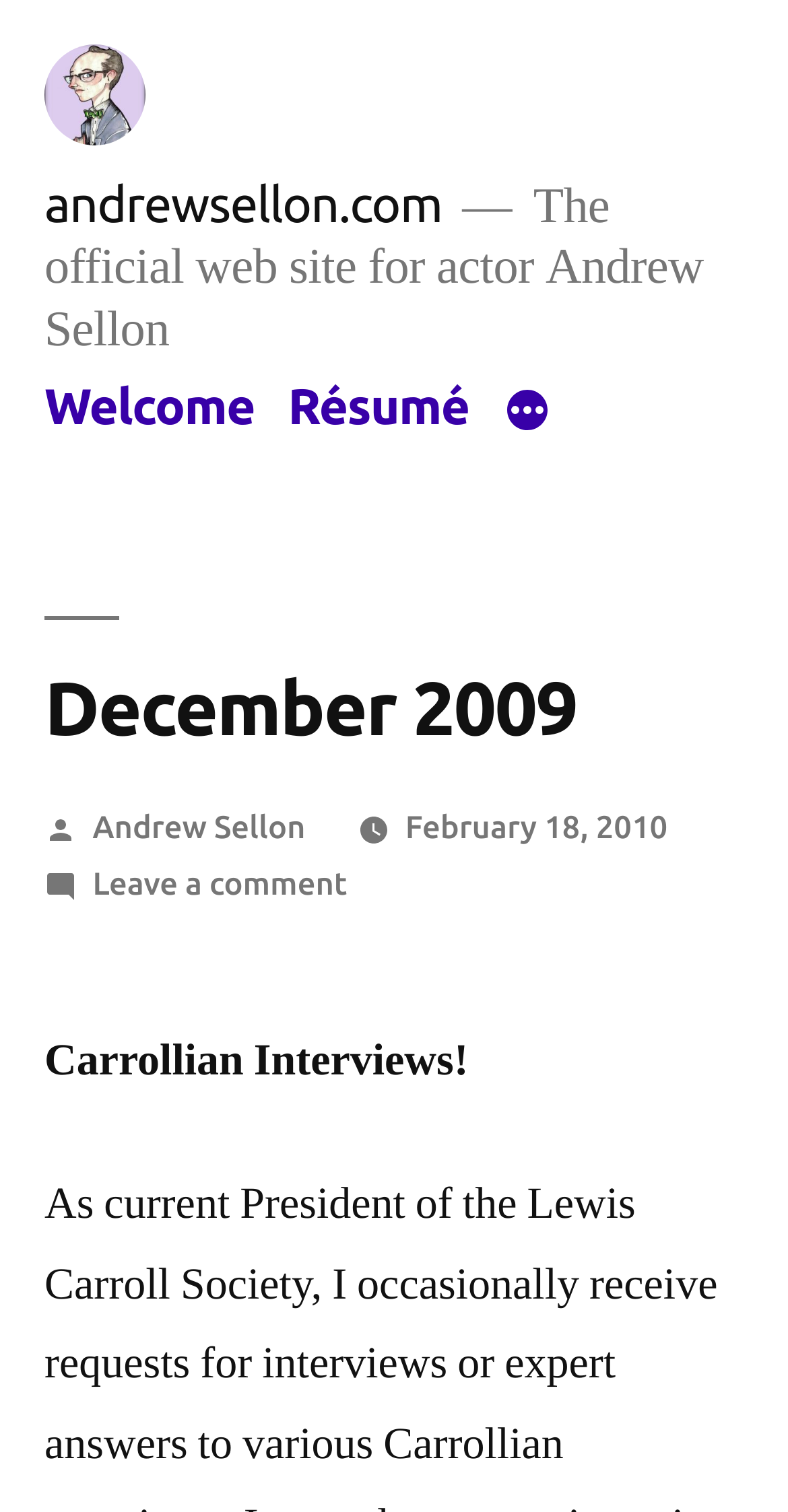Provide a short answer using a single word or phrase for the following question: 
What is the title of the post?

December 2009